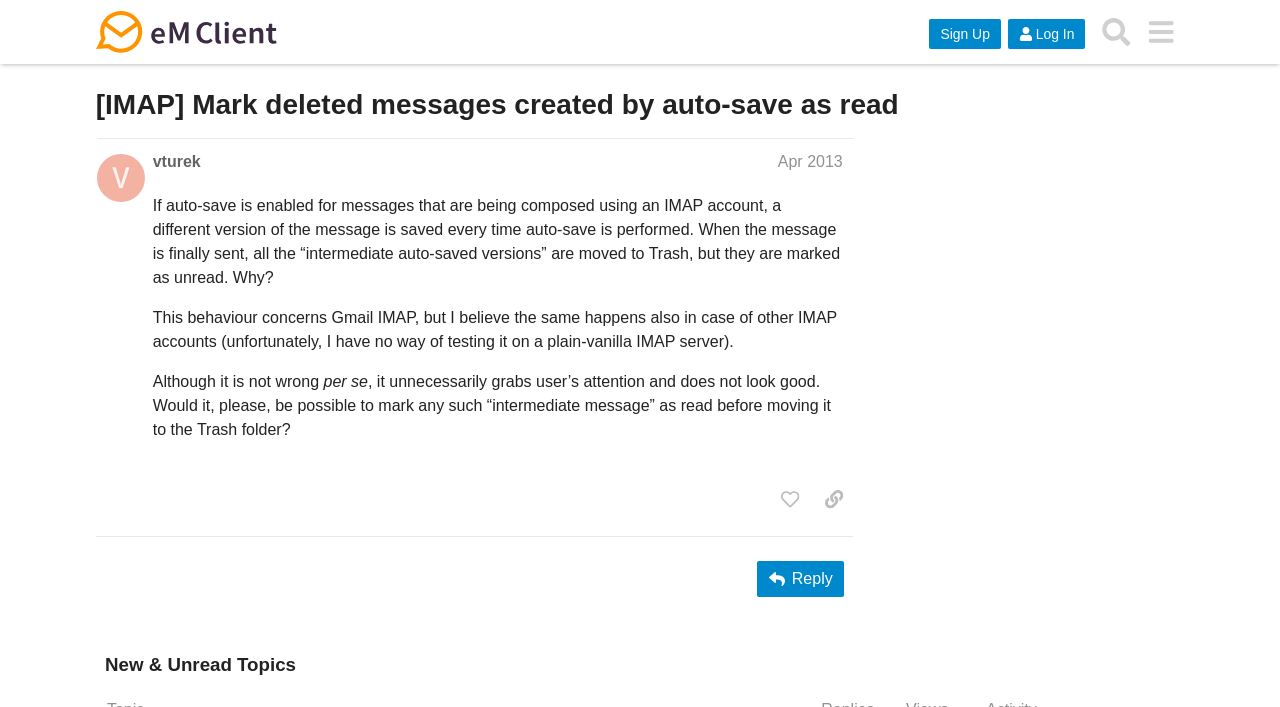What is the topic of the post?
Your answer should be a single word or phrase derived from the screenshot.

IMAP auto-save